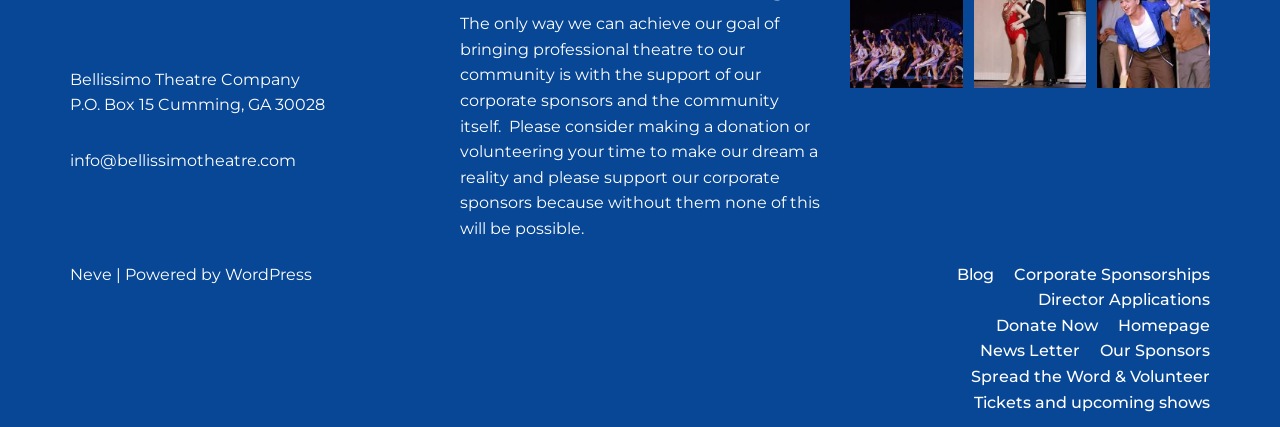Please specify the bounding box coordinates for the clickable region that will help you carry out the instruction: "Click the Post Comment button".

None